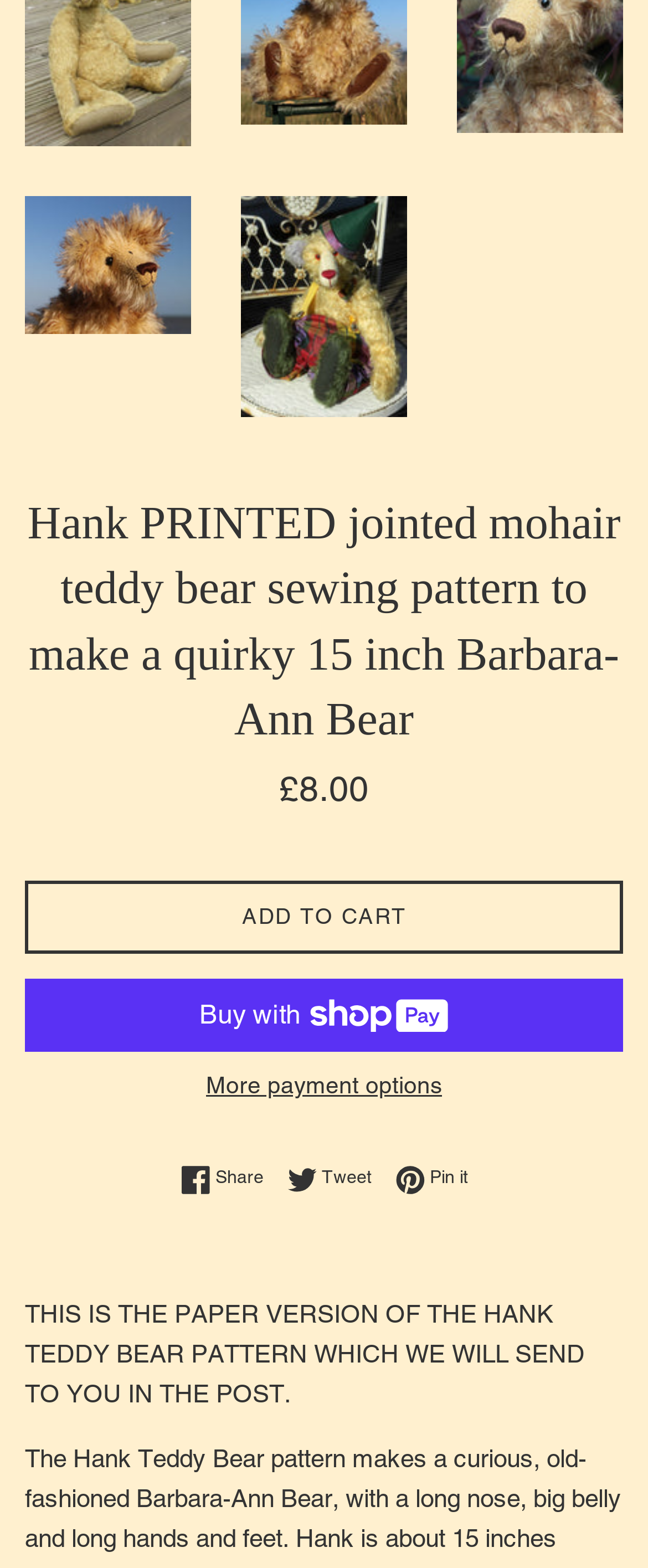Bounding box coordinates are specified in the format (top-left x, top-left y, bottom-right x, bottom-right y). All values are floating point numbers bounded between 0 and 1. Please provide the bounding box coordinate of the region this sentence describes: Share Share on Facebook

[0.278, 0.742, 0.432, 0.761]